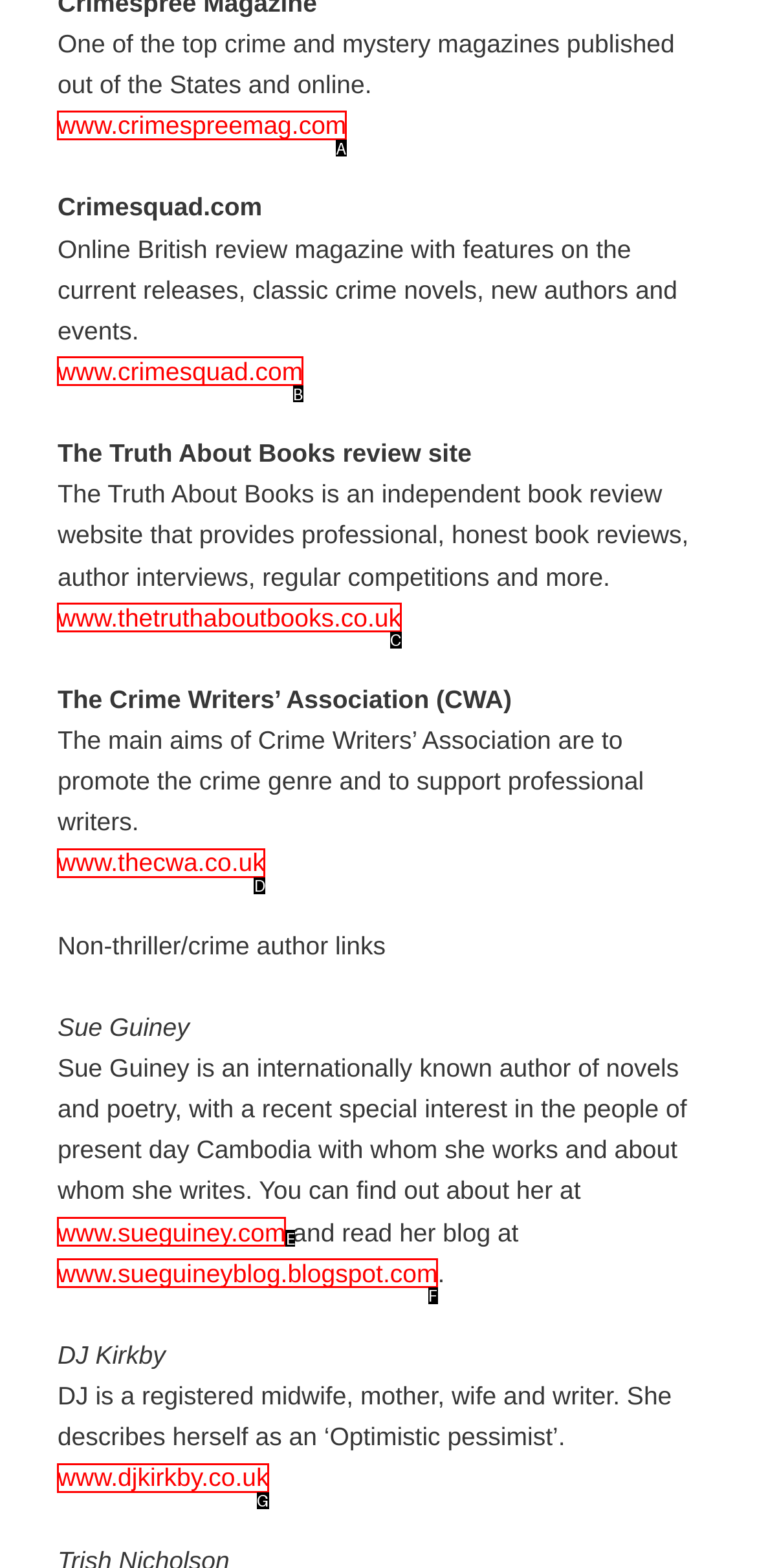Choose the HTML element that best fits the given description: www.sueguineyblog.blogspot.com. Answer by stating the letter of the option.

F